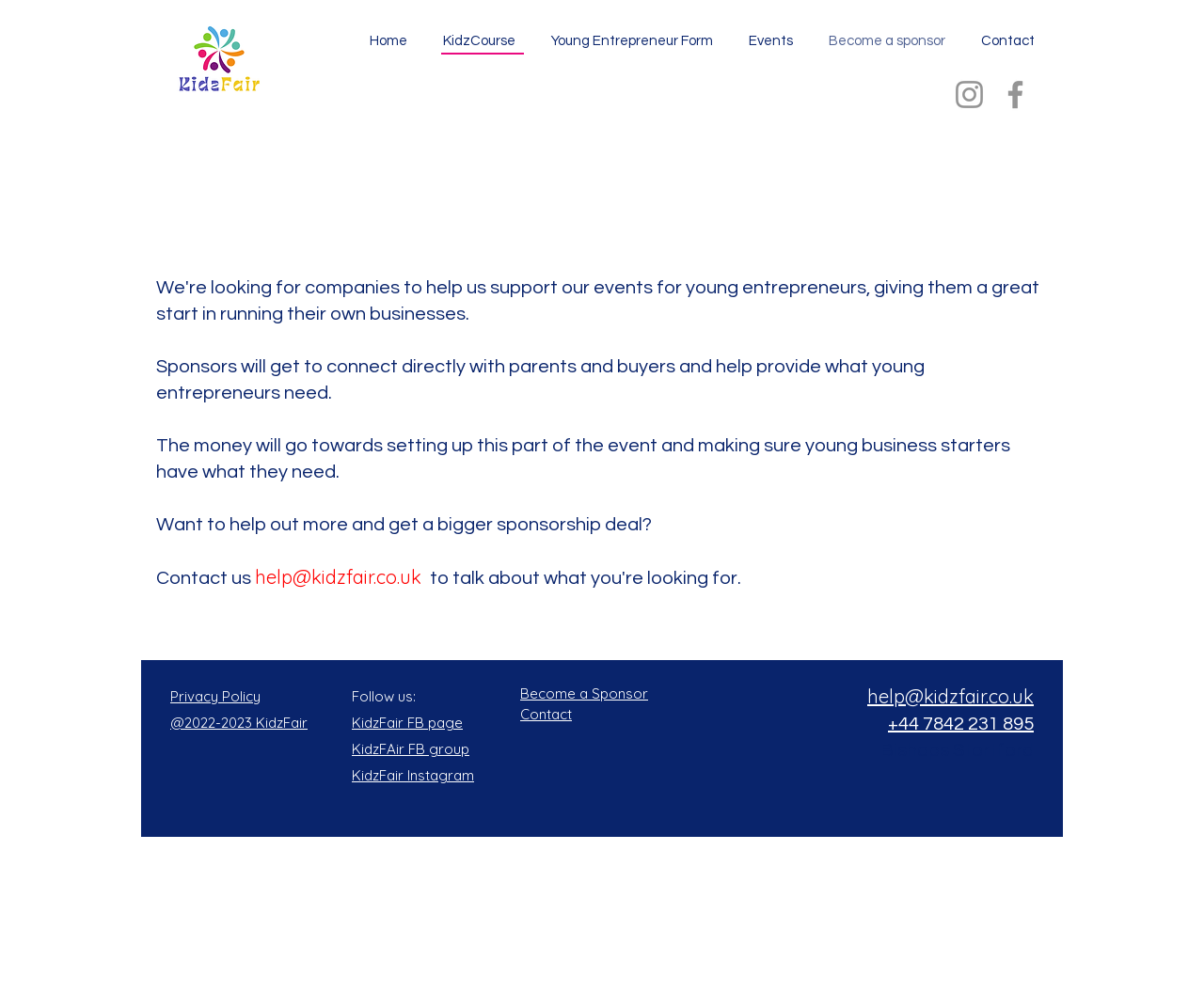Generate a comprehensive description of the webpage content.

The webpage is about becoming a sponsor for KidzFair, an organization that supports young entrepreneurs. At the top left corner, there is a logo of KidzFair, and next to it, a navigation menu with links to different sections of the website, including Home, KidzCourse, Young Entrepreneur Form, Events, Become a sponsor, and Contact.

Below the navigation menu, there is a social bar with links to KidzFair's Instagram and Facebook pages. The main content of the webpage is divided into two sections. The first section has a heading "How to become a Sponsor?" and explains the benefits of becoming a sponsor, including direct contact with parents and customers, and providing resources for young entrepreneurs. The funds will be used to support the organization of the children's business fair.

The second section has a heading "Become a Sponsor Contact" and provides contact information, including an email address and a phone number, as well as links to the Become a Sponsor and Contact pages. At the bottom of the webpage, there is a footer section with links to the Privacy Policy, and copyright information, as well as social media links and a contact email address.